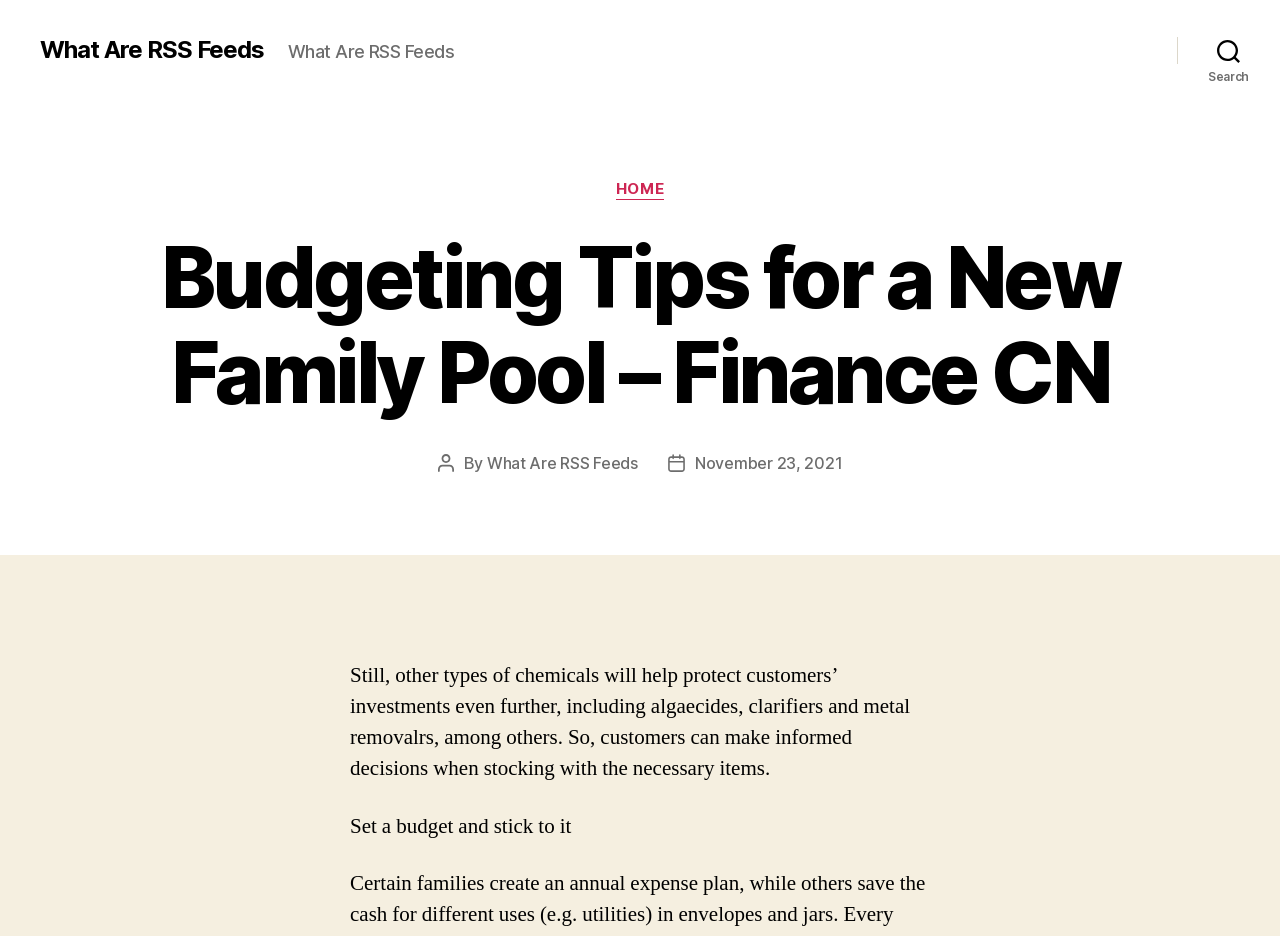Detail the various sections and features of the webpage.

The webpage appears to be an article about budgeting tips for a new family pool, specifically discussing the importance of various chemicals in protecting customers' investments. 

At the top left of the page, there is a link to "What Are RSS Feeds". On the top right, a search button is located. Below the search button, there is a header section that contains several elements. In the middle of this section, the title "Categories" is displayed, with a "HOME" link to its left. The main title of the article, "Budgeting Tips for a New Family Pool – Finance CN", is positioned below the "Categories" text. 

Further down, there is information about the post author and date, with the author's name linked to "What Are RSS Feeds" and the date "November 23, 2021" linked as well. 

The main content of the article starts with a paragraph discussing the importance of various chemicals, including algaecides, clarifiers, and metal removals, in helping customers make informed decisions when stocking up on necessary items. Below this paragraph, there is a subheading "Set a budget and stick to it".